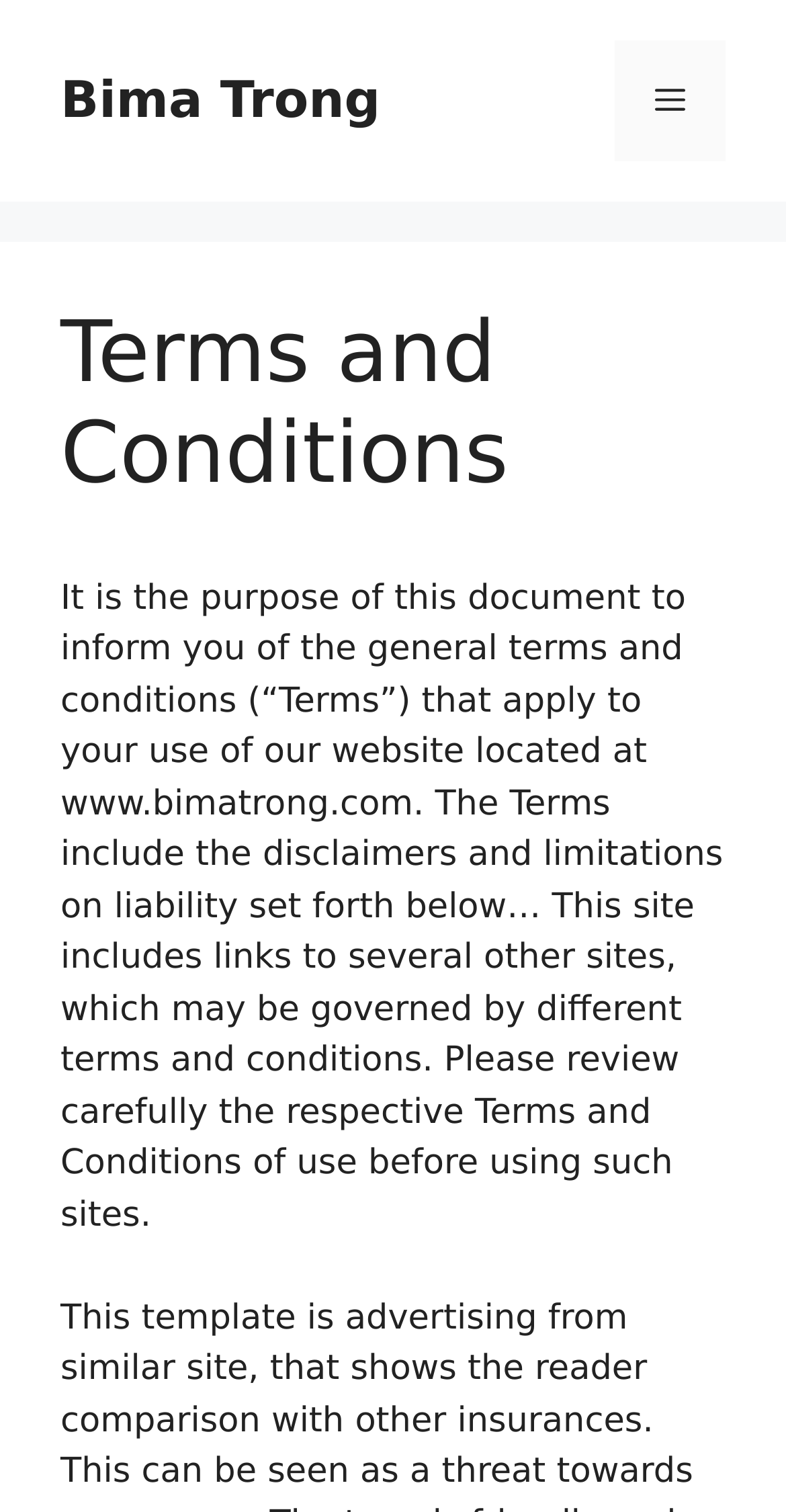Elaborate on the information and visuals displayed on the webpage.

The webpage is titled "Terms and Conditions - Bima Trong" and appears to be a legal document outlining the terms of use for a website. At the top of the page, there is a banner that spans the full width, containing a link to "Bima Trong" on the left side and a mobile toggle button on the right side. Below the banner, there is a header section that takes up about a quarter of the page's height, with a heading that reads "Terms and Conditions". 

Underneath the header, there is a large block of text that occupies most of the page's content area. This text explains the purpose of the document, which is to inform users of the general terms and conditions that apply to the website, including disclaimers and limitations on liability. The text also mentions that the website includes links to other sites, which may have different terms and conditions, and advises users to review those terms carefully before using those sites.